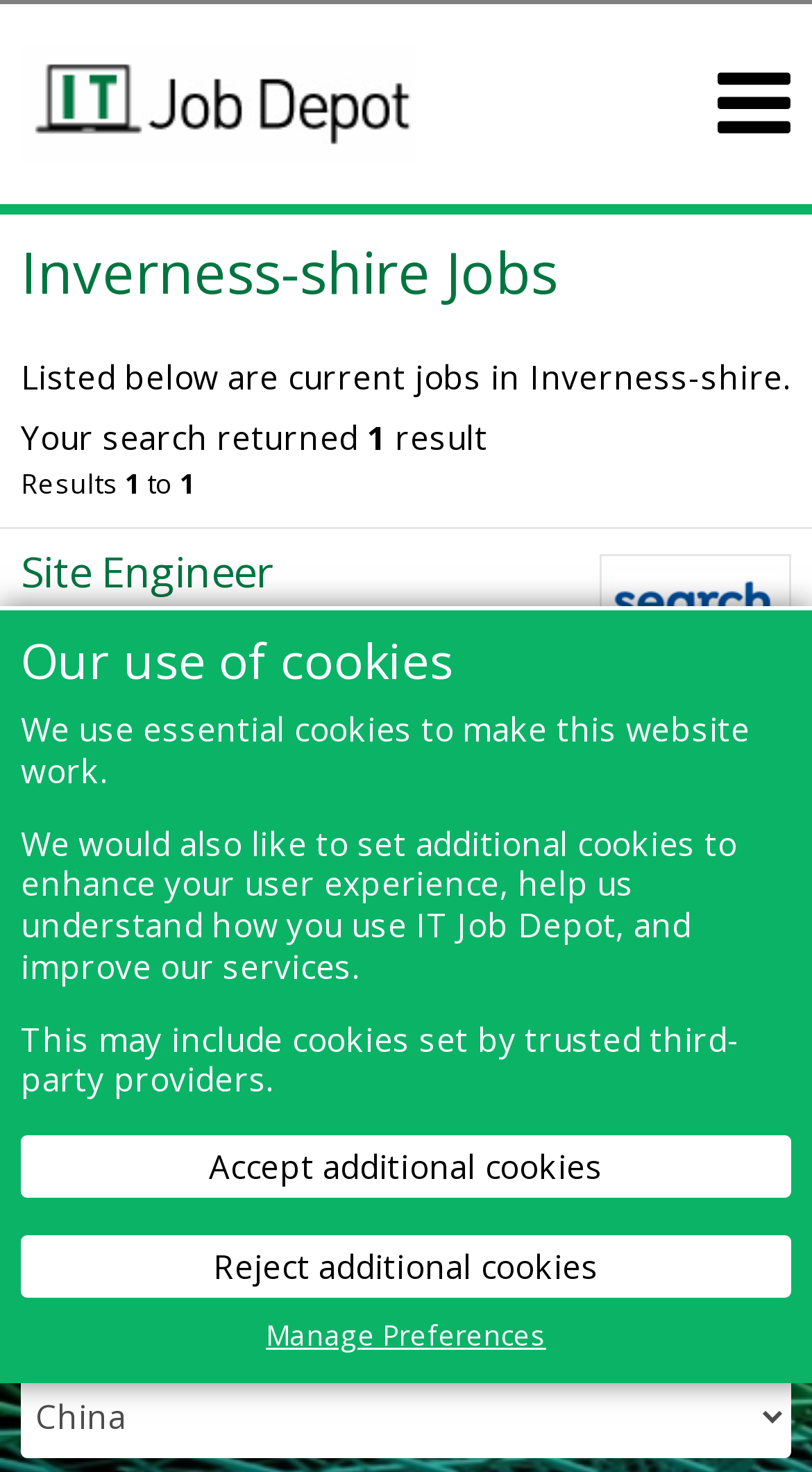How many results are returned for the search?
Based on the visual, give a brief answer using one word or a short phrase.

One